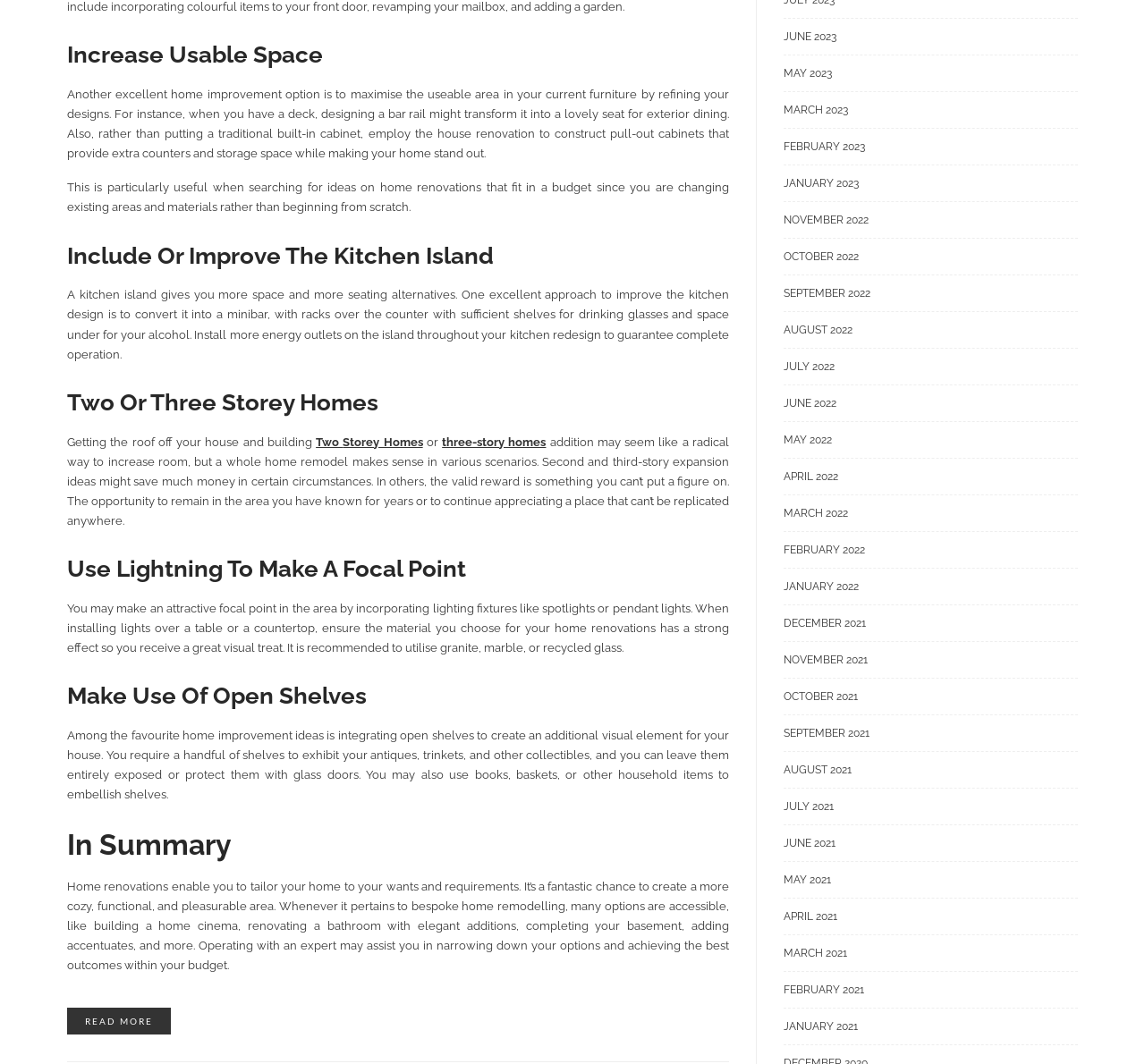What type of material is recommended for home renovations?
Using the image as a reference, answer the question in detail.

According to the webpage, when installing lights over a table or a countertop, it is recommended to utilise materials like granite, marble, or recycled glass for home renovations to receive a great visual treat.